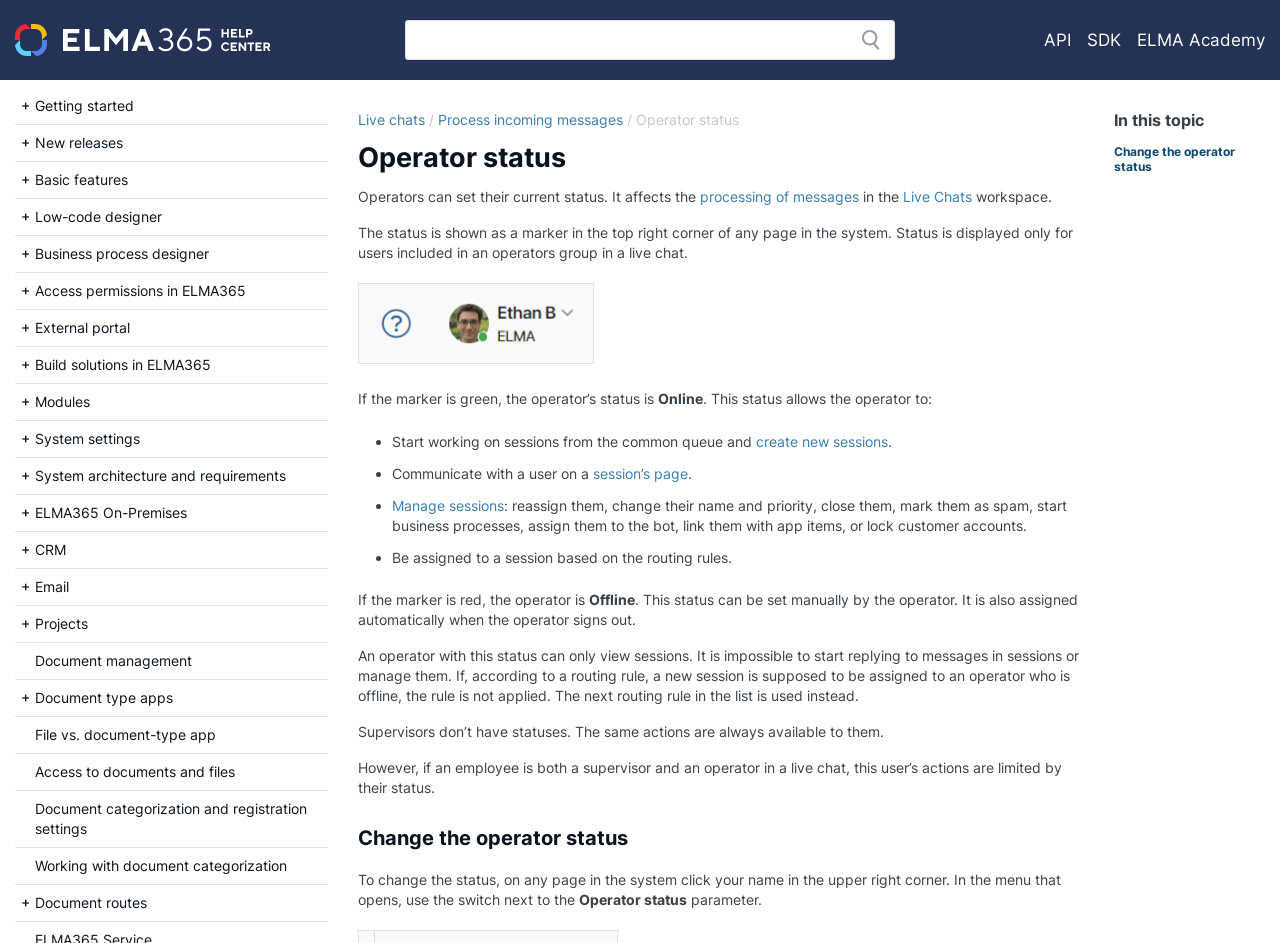Identify the bounding box coordinates for the region to click in order to carry out this instruction: "Click the 'Process incoming messages' link". Provide the coordinates using four float numbers between 0 and 1, formatted as [left, top, right, bottom].

[0.342, 0.118, 0.486, 0.136]